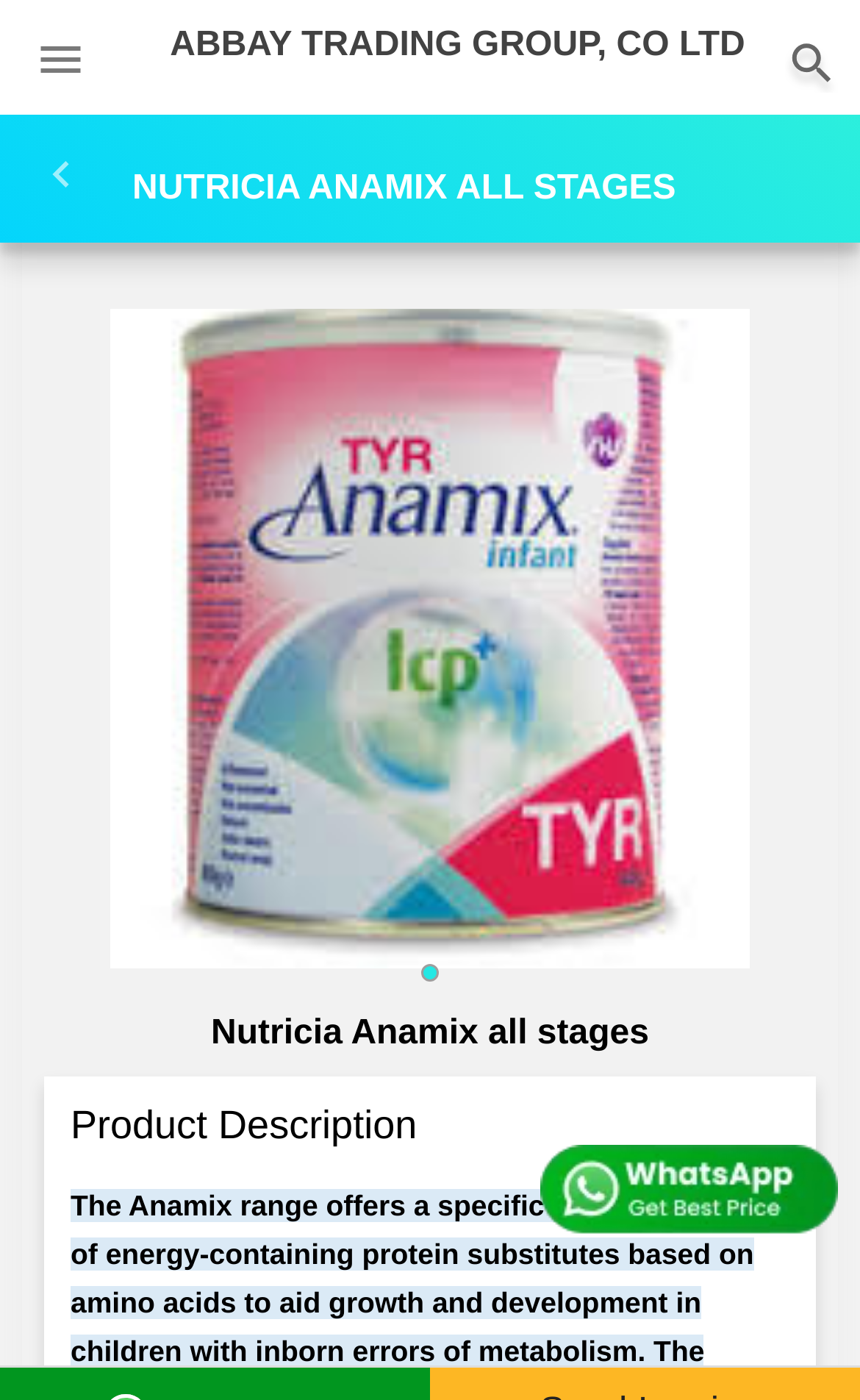Answer with a single word or phrase: 
How many navigation links are present at the top of the webpage?

1